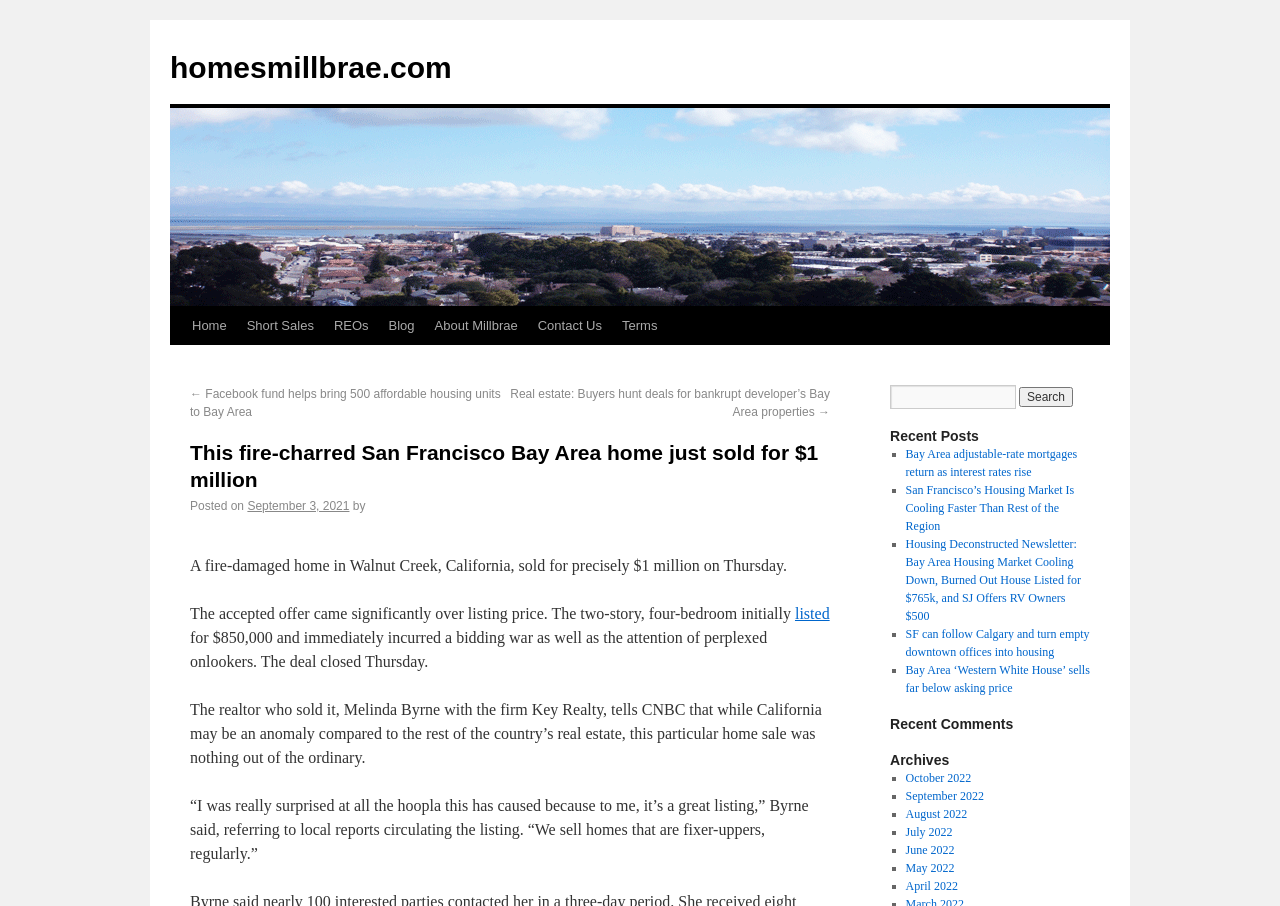How many bedrooms does the home have?
Look at the screenshot and respond with a single word or phrase.

four